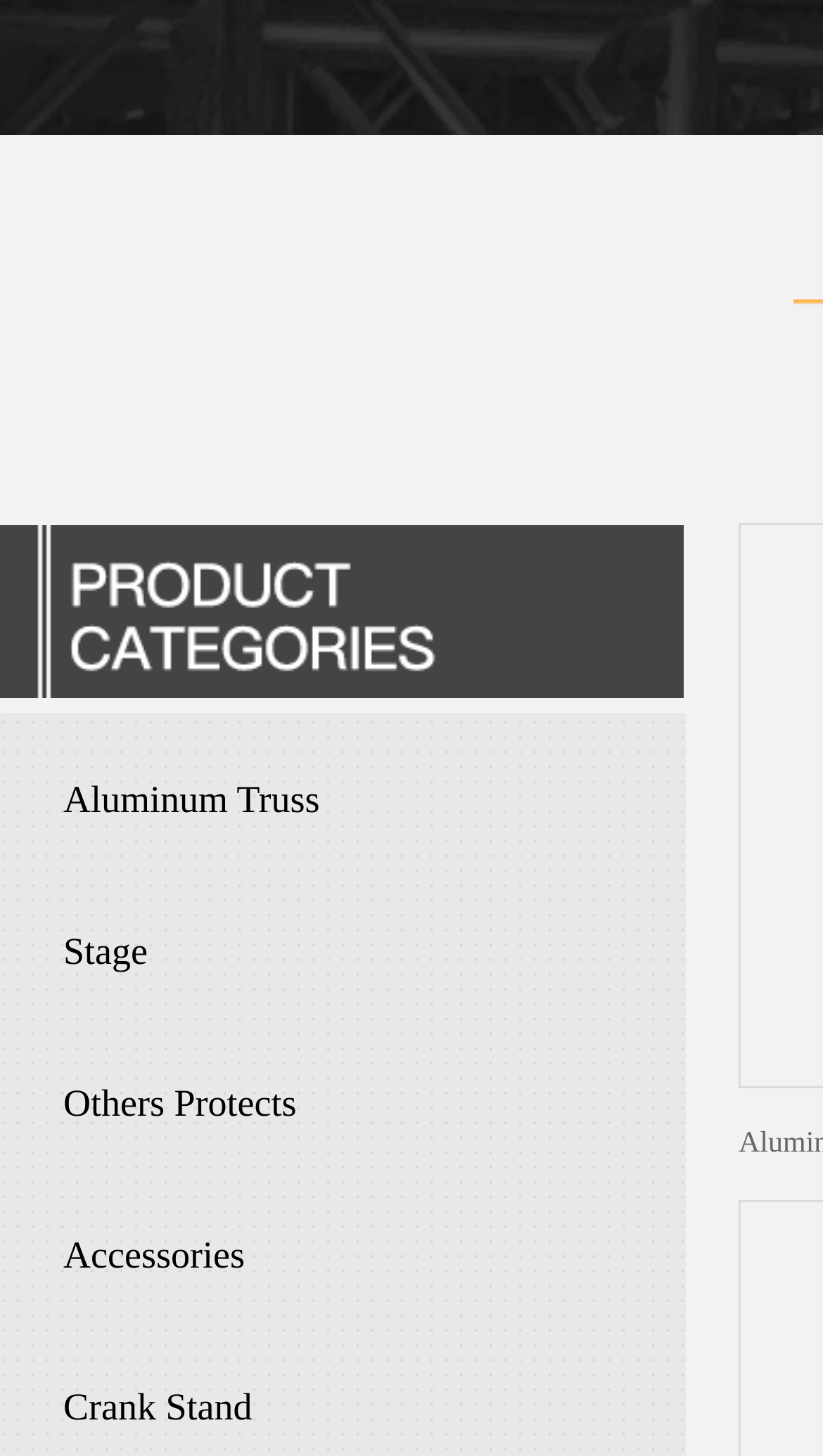Given the element description aluminum truss, specify the bounding box coordinates of the corresponding UI element in the format (top-left x, top-left y, bottom-right x, bottom-right y). All values must be between 0 and 1.

[0.013, 0.493, 0.256, 0.545]